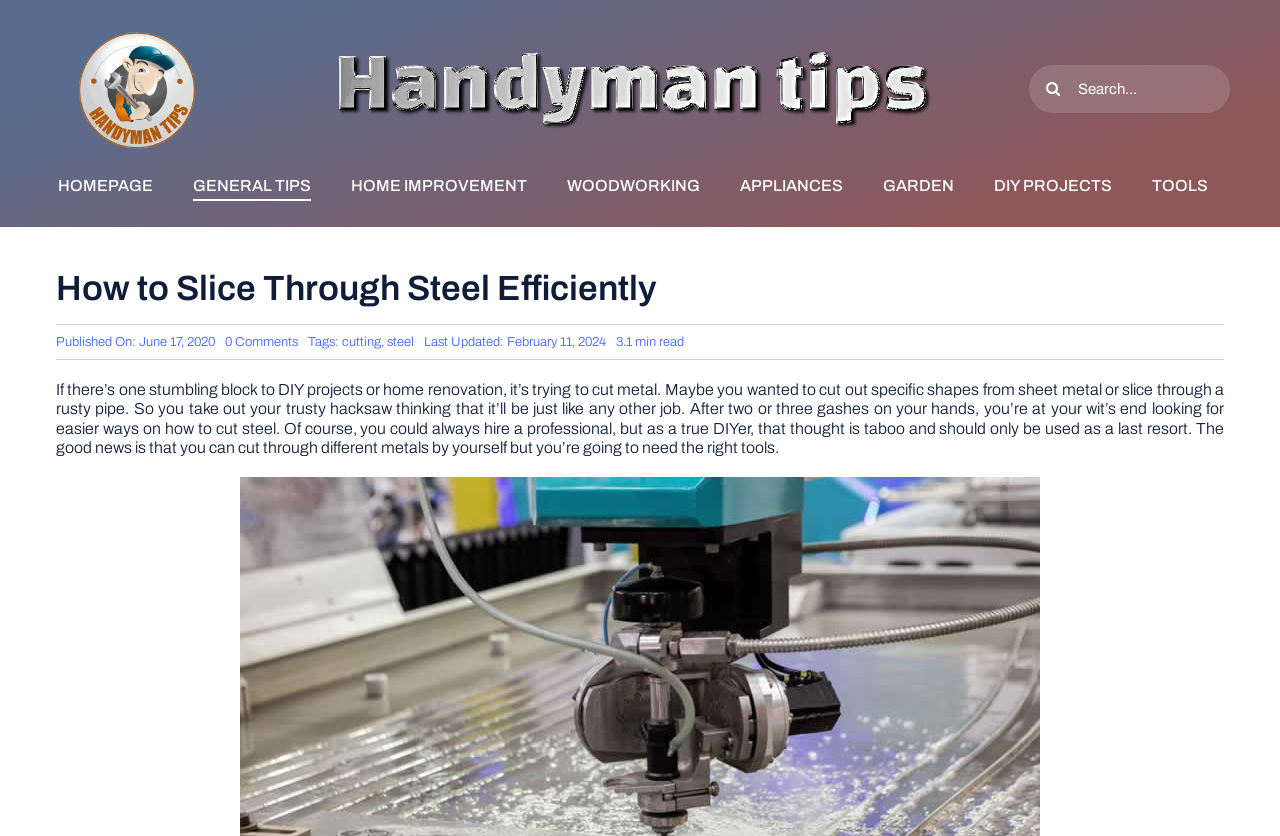Answer the question below in one word or phrase:
What is the date of publication of this article?

June 17, 2020